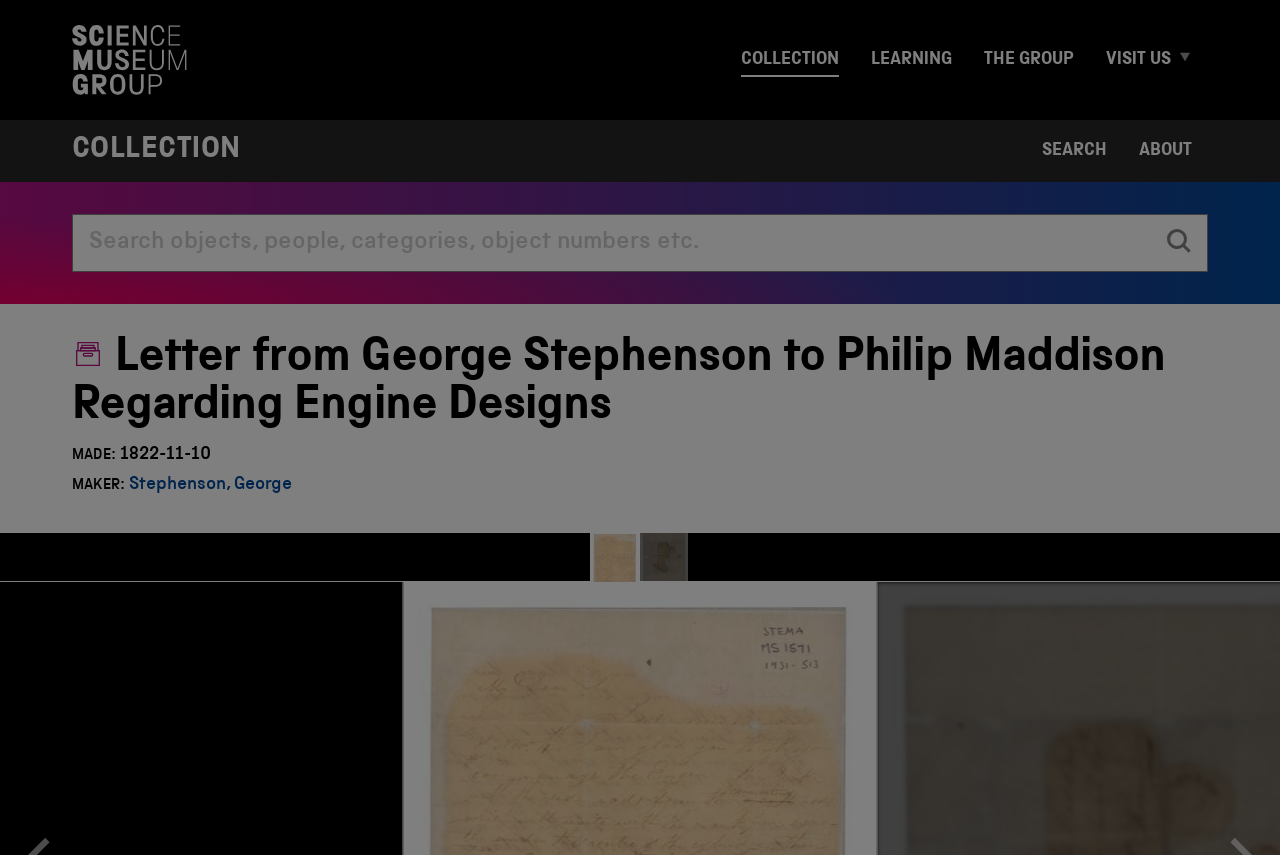What is the recipient of the letter?
From the screenshot, supply a one-word or short-phrase answer.

Philip Maddison